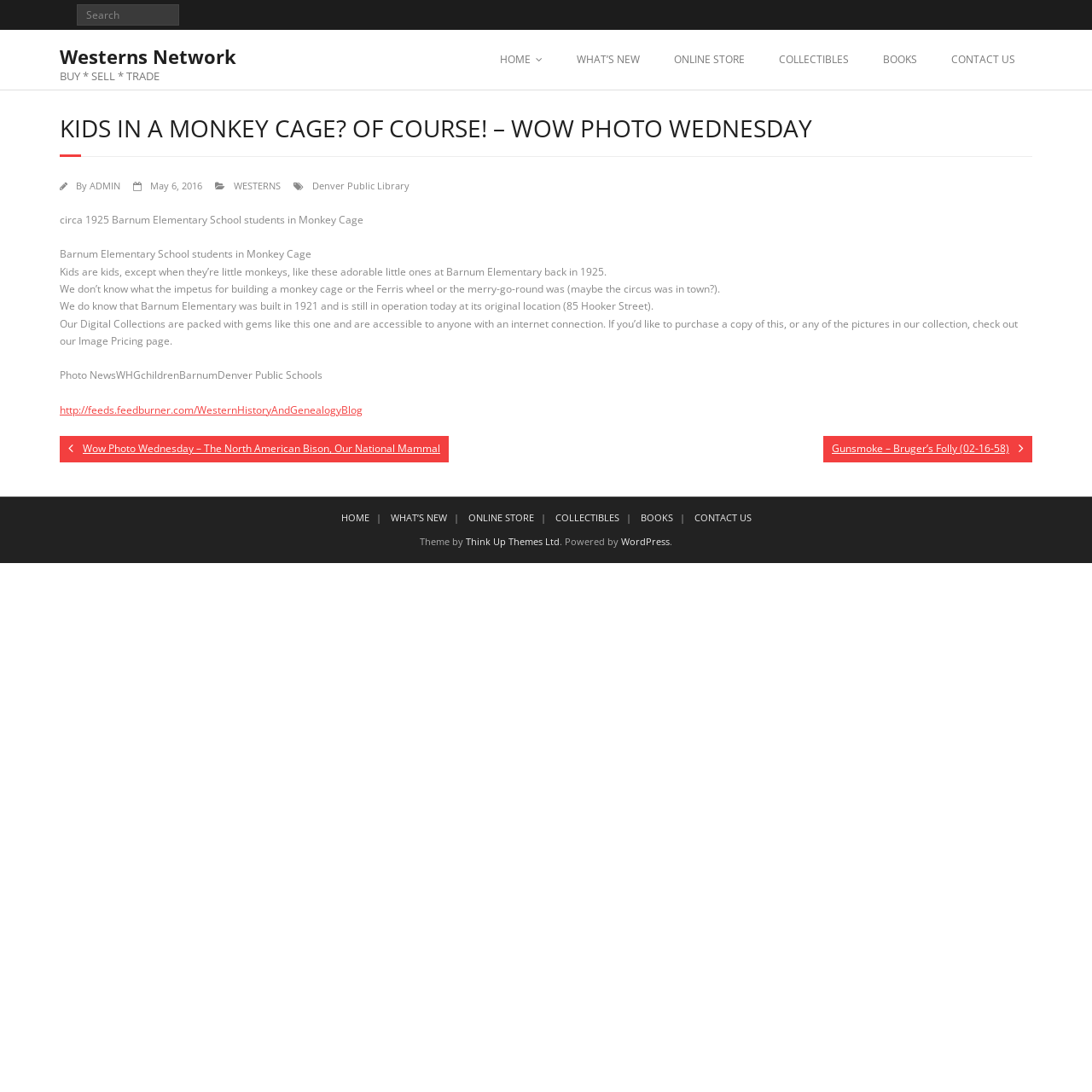Identify the bounding box coordinates of the region that needs to be clicked to carry out this instruction: "Read Wow Photo Wednesday article". Provide these coordinates as four float numbers ranging from 0 to 1, i.e., [left, top, right, bottom].

[0.055, 0.399, 0.411, 0.423]